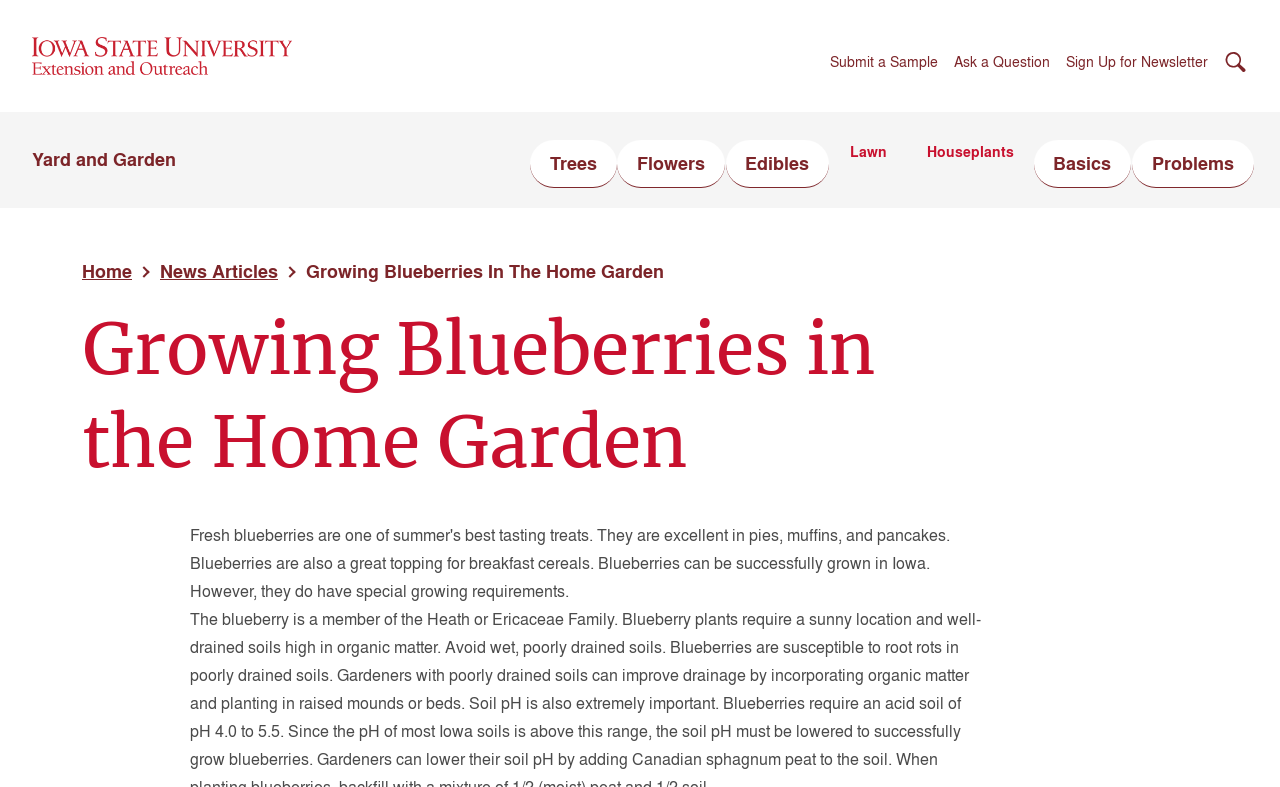Based on the image, please respond to the question with as much detail as possible:
What is the current page about?

The heading on the webpage is 'Growing Blueberries in the Home Garden', and the breadcrumb navigation also indicates that the current page is about growing blueberries in the home garden.